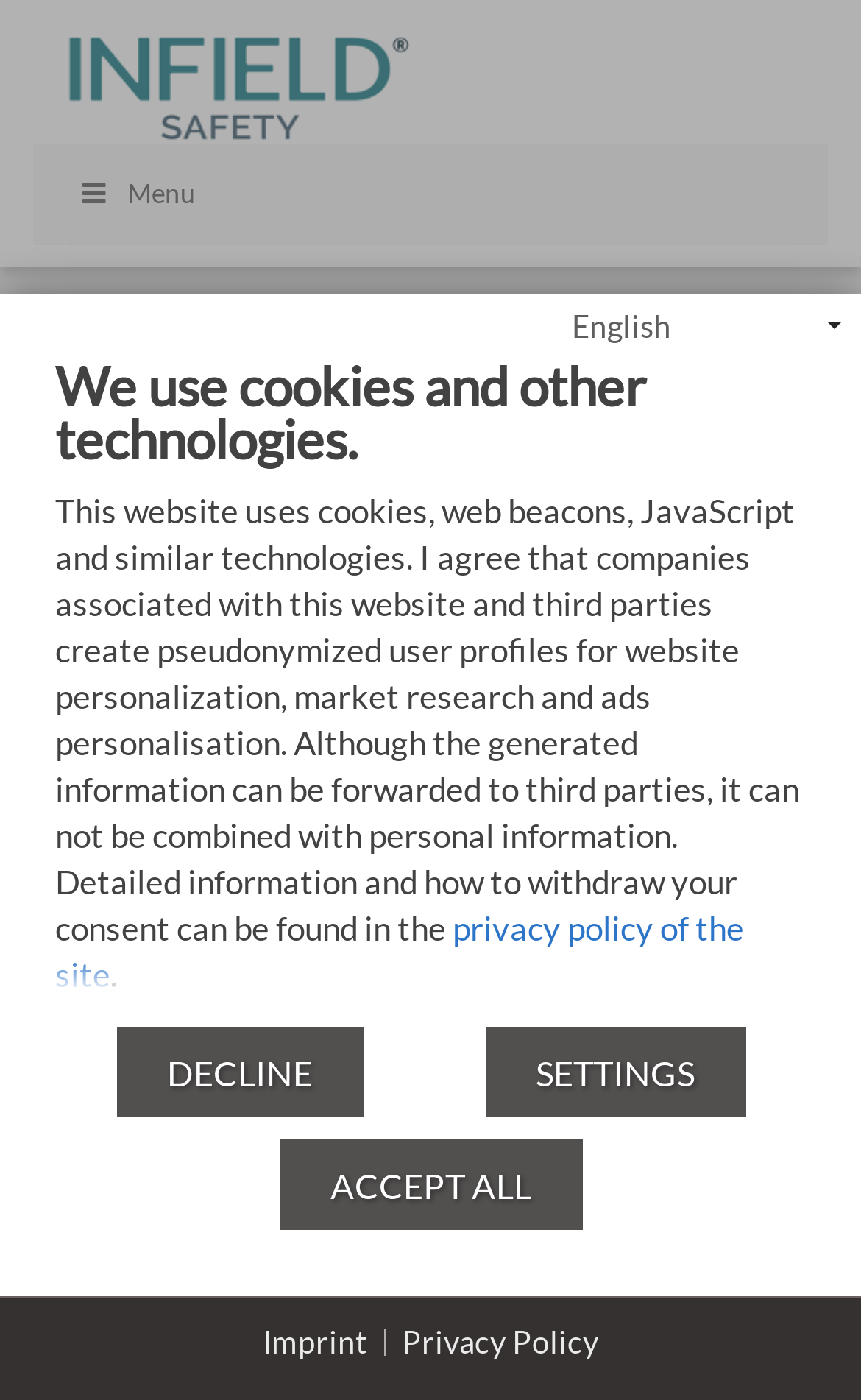Give a one-word or short phrase answer to this question: 
What is the purpose of the 'SETTINGS' button?

Unknown